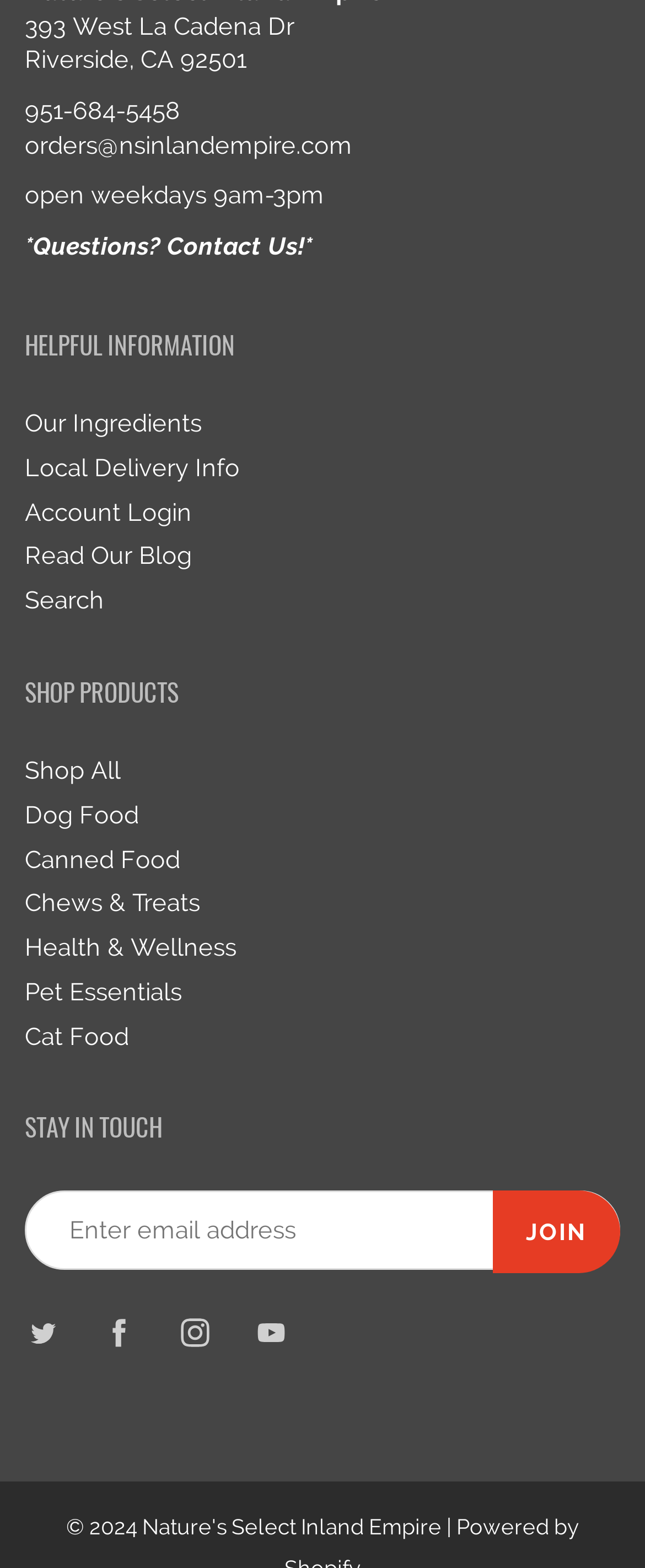Using the format (top-left x, top-left y, bottom-right x, bottom-right y), and given the element description, identify the bounding box coordinates within the screenshot: Nature's Select Inland Empire

[0.221, 0.966, 0.685, 0.982]